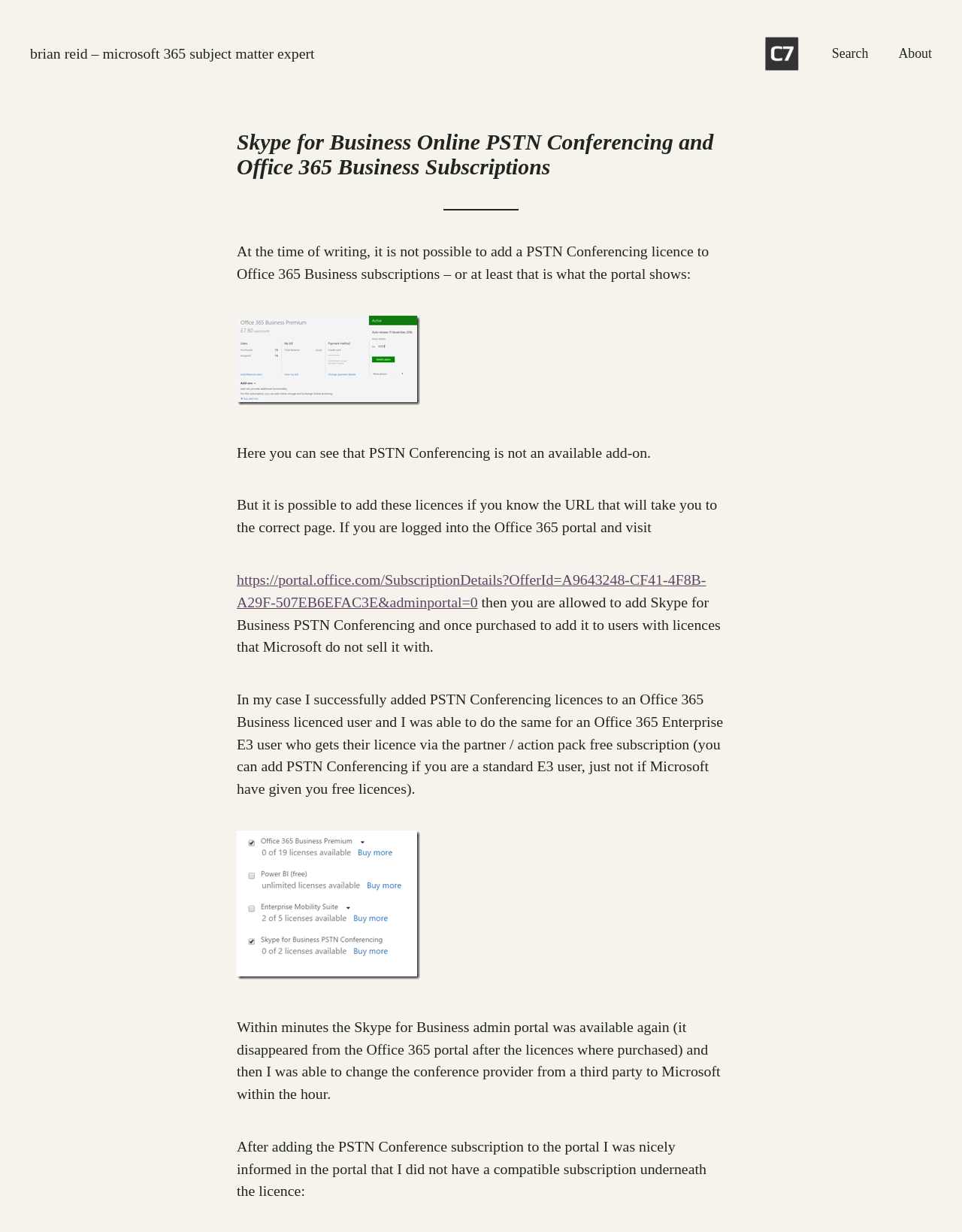Based on the element description "Search", predict the bounding box coordinates of the UI element.

[0.865, 0.036, 0.903, 0.052]